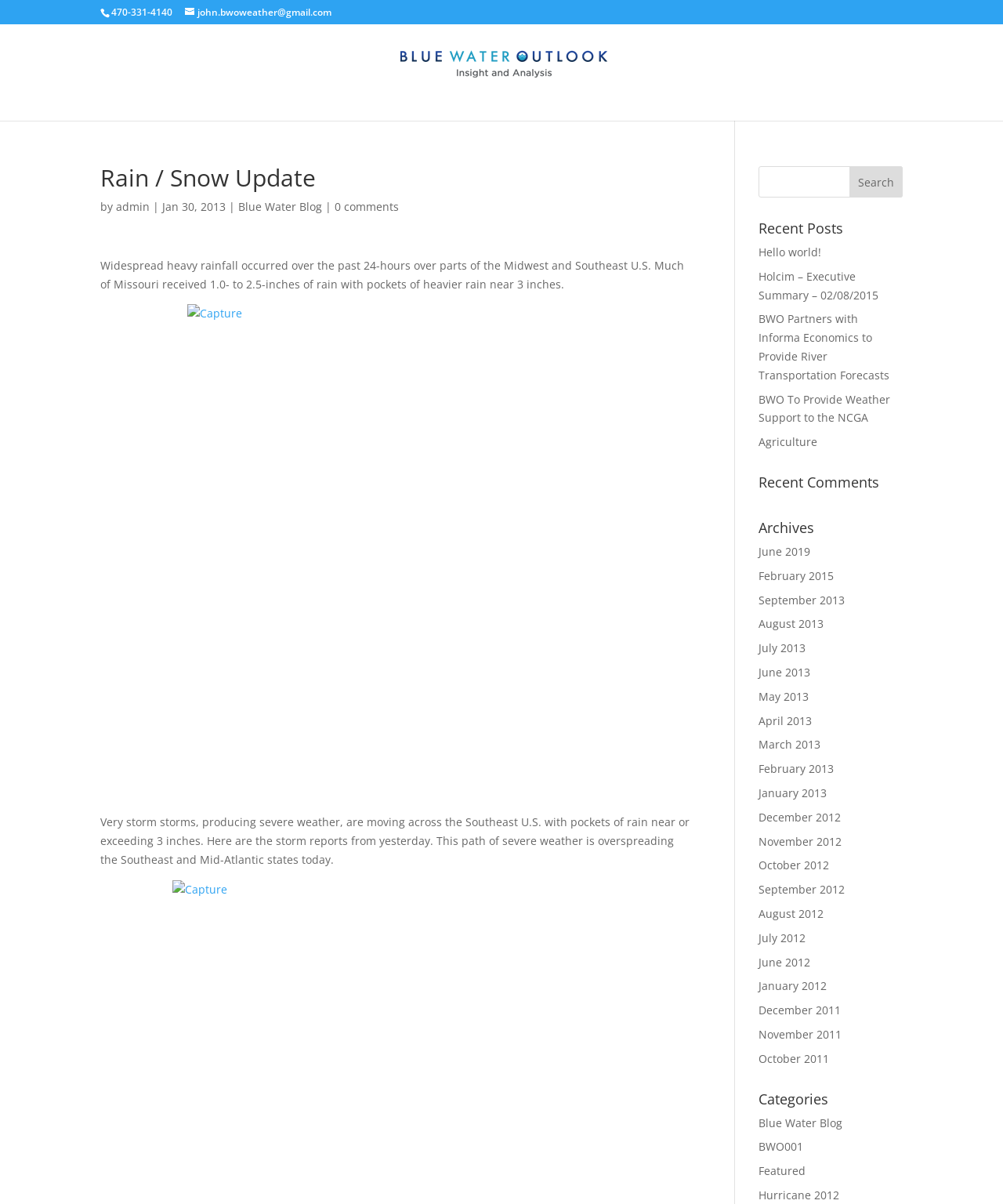Identify the bounding box coordinates of the element that should be clicked to fulfill this task: "check archives for June 2019". The coordinates should be provided as four float numbers between 0 and 1, i.e., [left, top, right, bottom].

[0.756, 0.452, 0.808, 0.464]